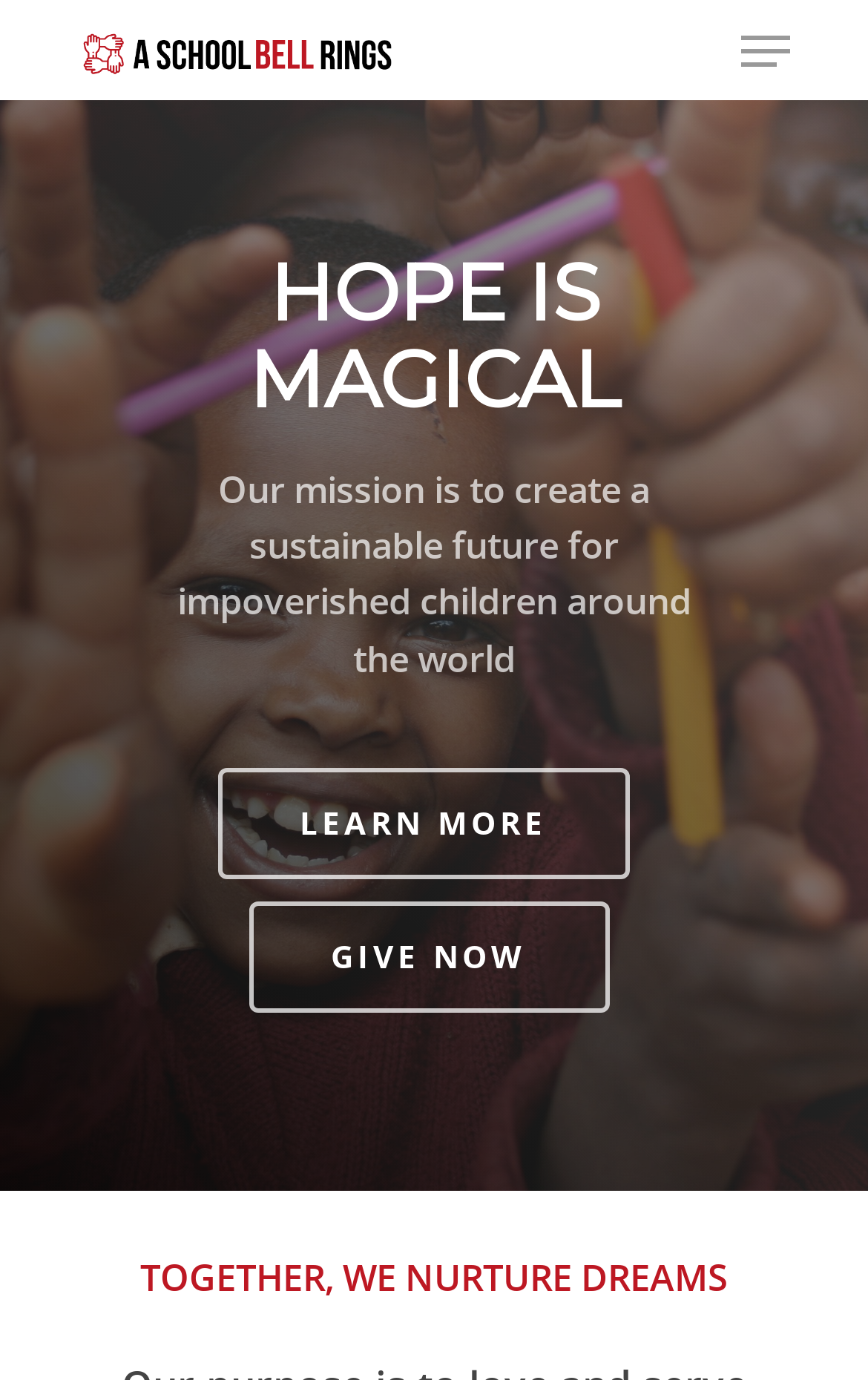Use a single word or phrase to answer the question: 
What is the call-to-action button below 'HOPE IS MAGICAL'?

LEARN MORE